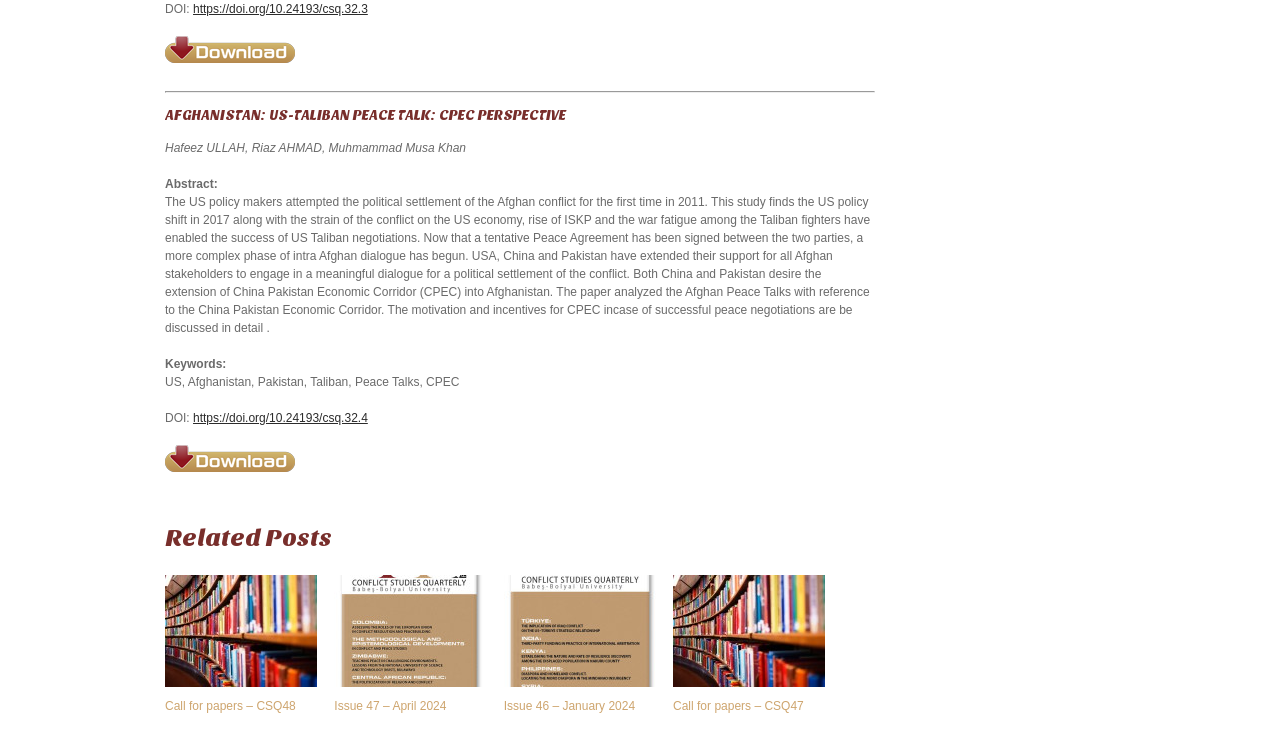Using the details in the image, give a detailed response to the question below:
What is the topic of the article?

I found the topic of the article by reading the abstract which mentions the US-Taliban peace talks and the China Pakistan Economic Corridor (CPEC). The abstract provides a summary of the article's content.